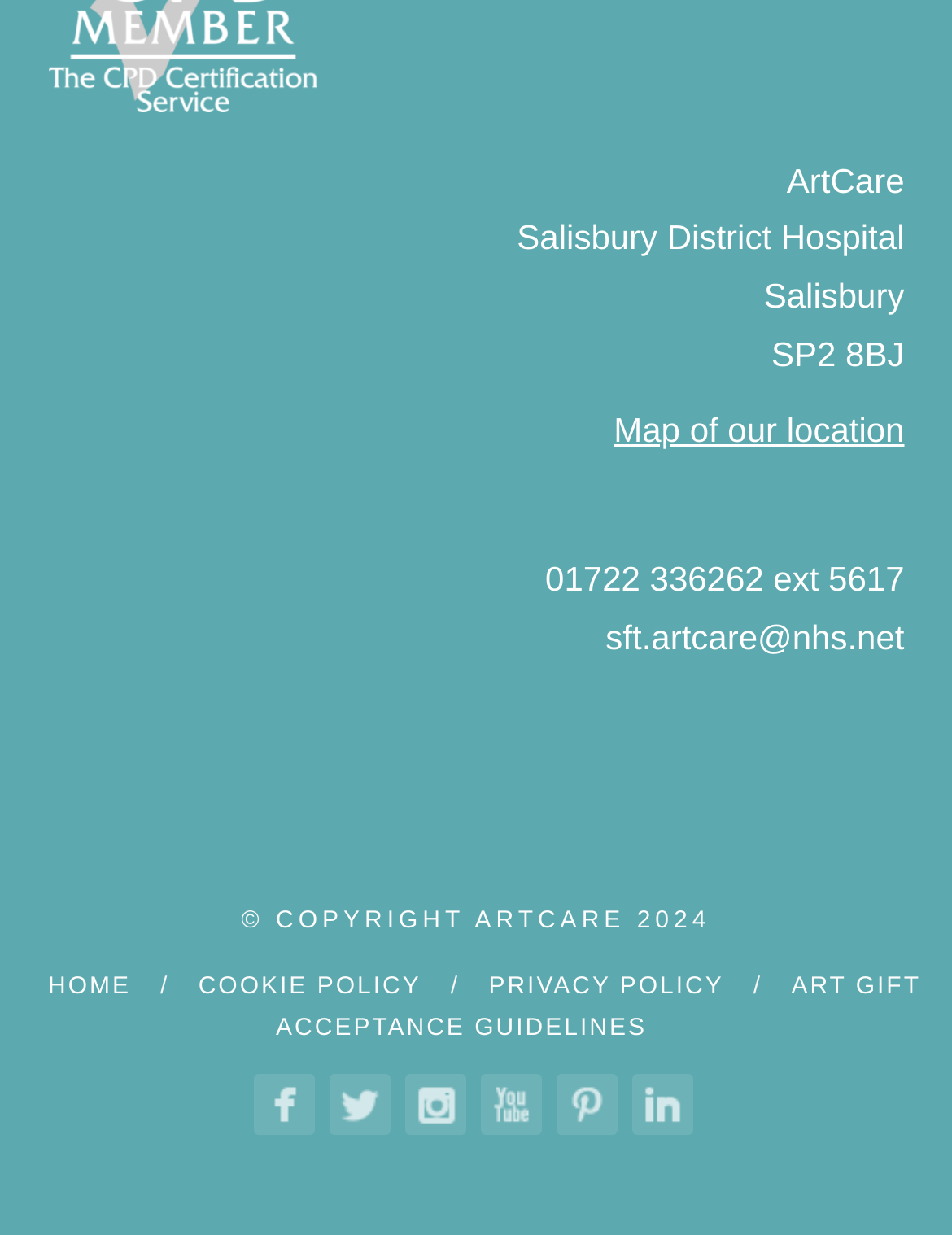Determine the bounding box coordinates for the clickable element to execute this instruction: "Learn about the company". Provide the coordinates as four float numbers between 0 and 1, i.e., [left, top, right, bottom].

None